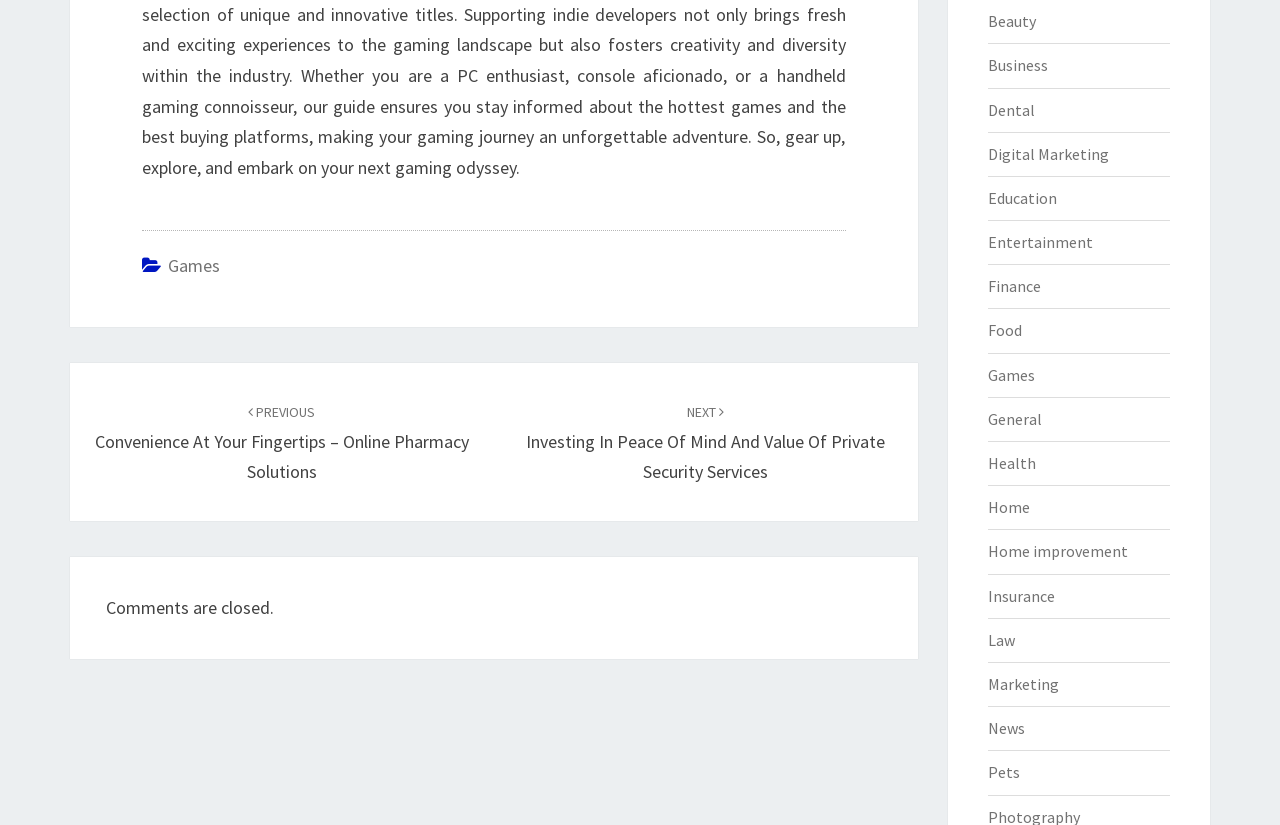Determine the bounding box coordinates of the region to click in order to accomplish the following instruction: "Click on the 'Games' link". Provide the coordinates as four float numbers between 0 and 1, specifically [left, top, right, bottom].

[0.131, 0.308, 0.172, 0.336]